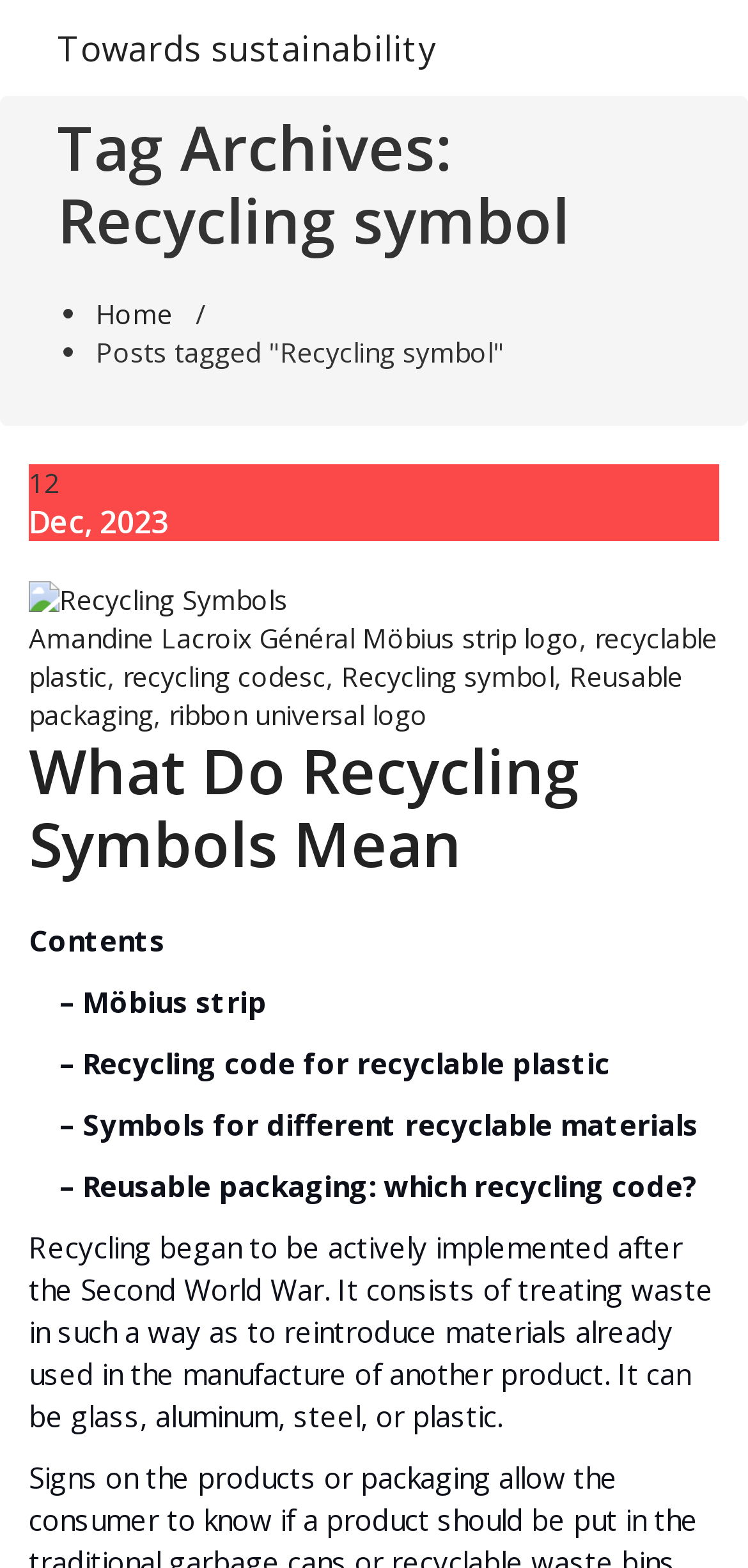Identify the bounding box coordinates of the region that needs to be clicked to carry out this instruction: "Visit the page of 'Amandine Lacroix'". Provide these coordinates as four float numbers ranging from 0 to 1, i.e., [left, top, right, bottom].

[0.038, 0.395, 0.336, 0.419]